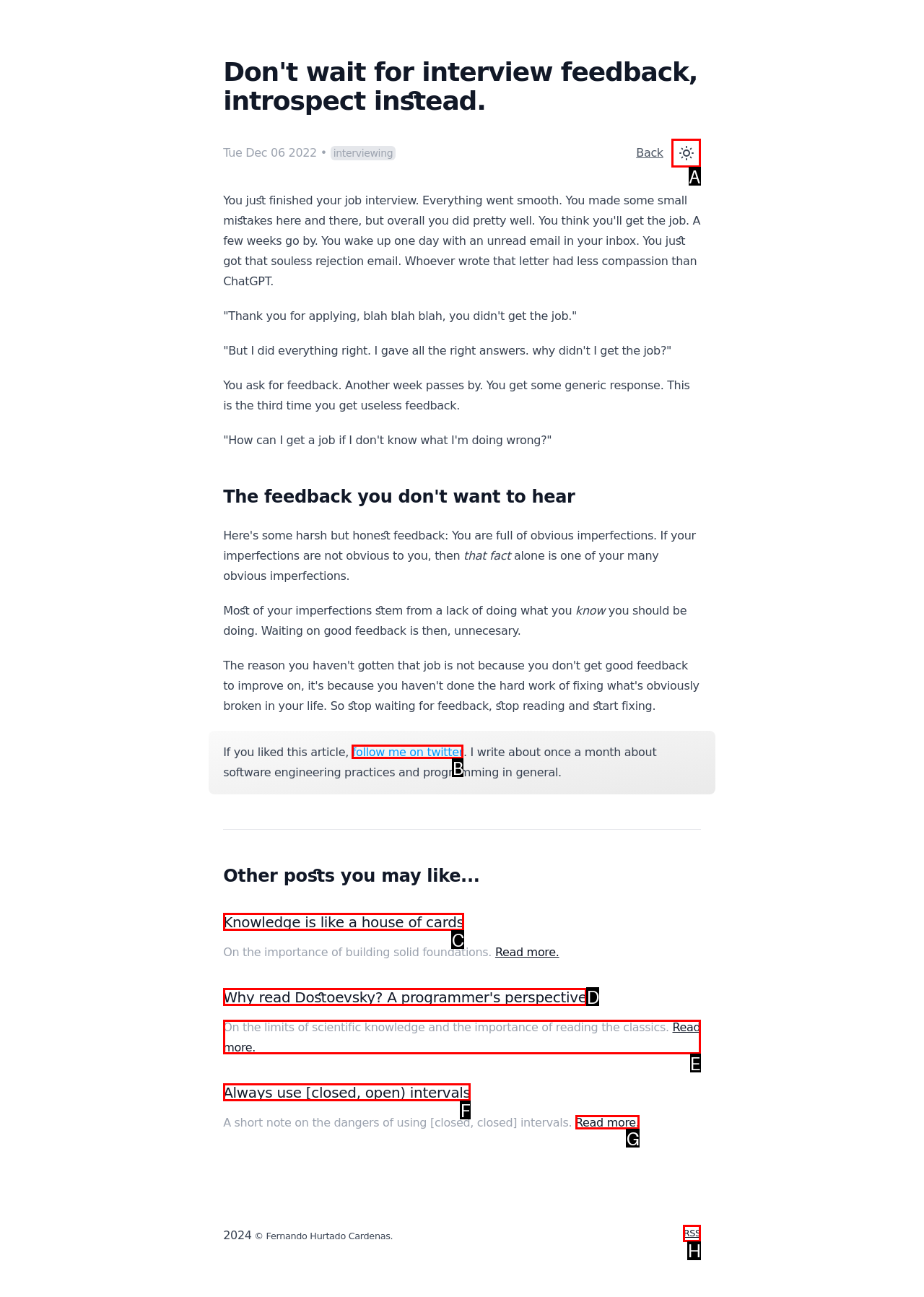Based on the choices marked in the screenshot, which letter represents the correct UI element to perform the task: Toggle Dark Mode?

A